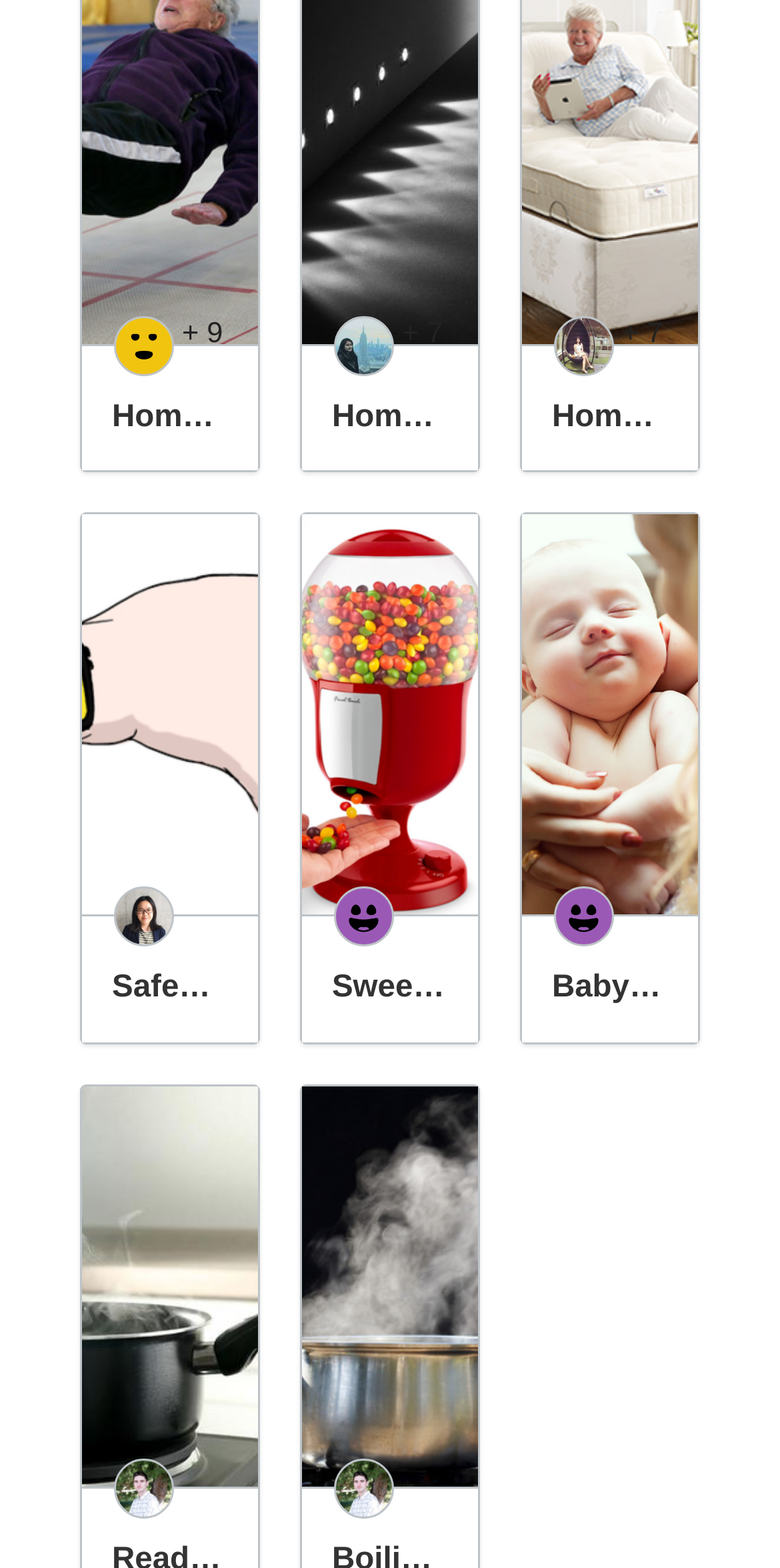Please specify the bounding box coordinates of the clickable section necessary to execute the following command: "Click on the 'Home-E : Fall Detector' heading".

[0.144, 0.253, 0.292, 0.281]